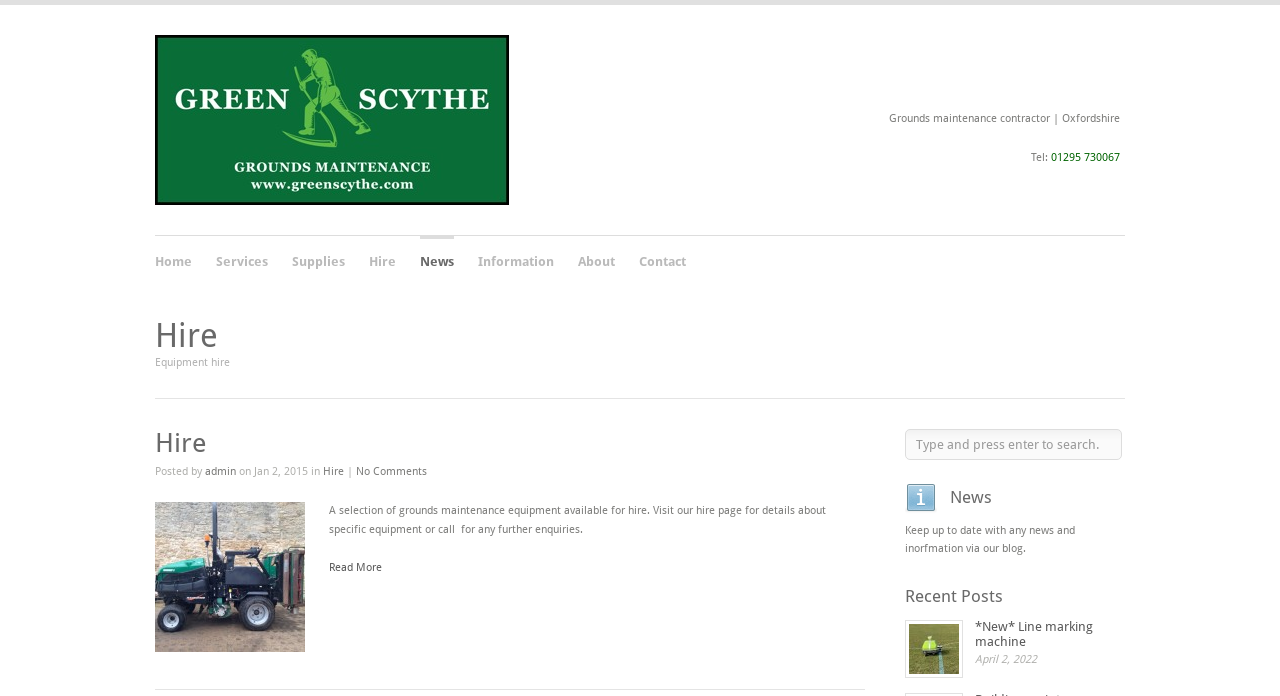Please identify the bounding box coordinates of where to click in order to follow the instruction: "Click the '*New* Line marking machine' link".

[0.707, 0.891, 0.752, 0.975]